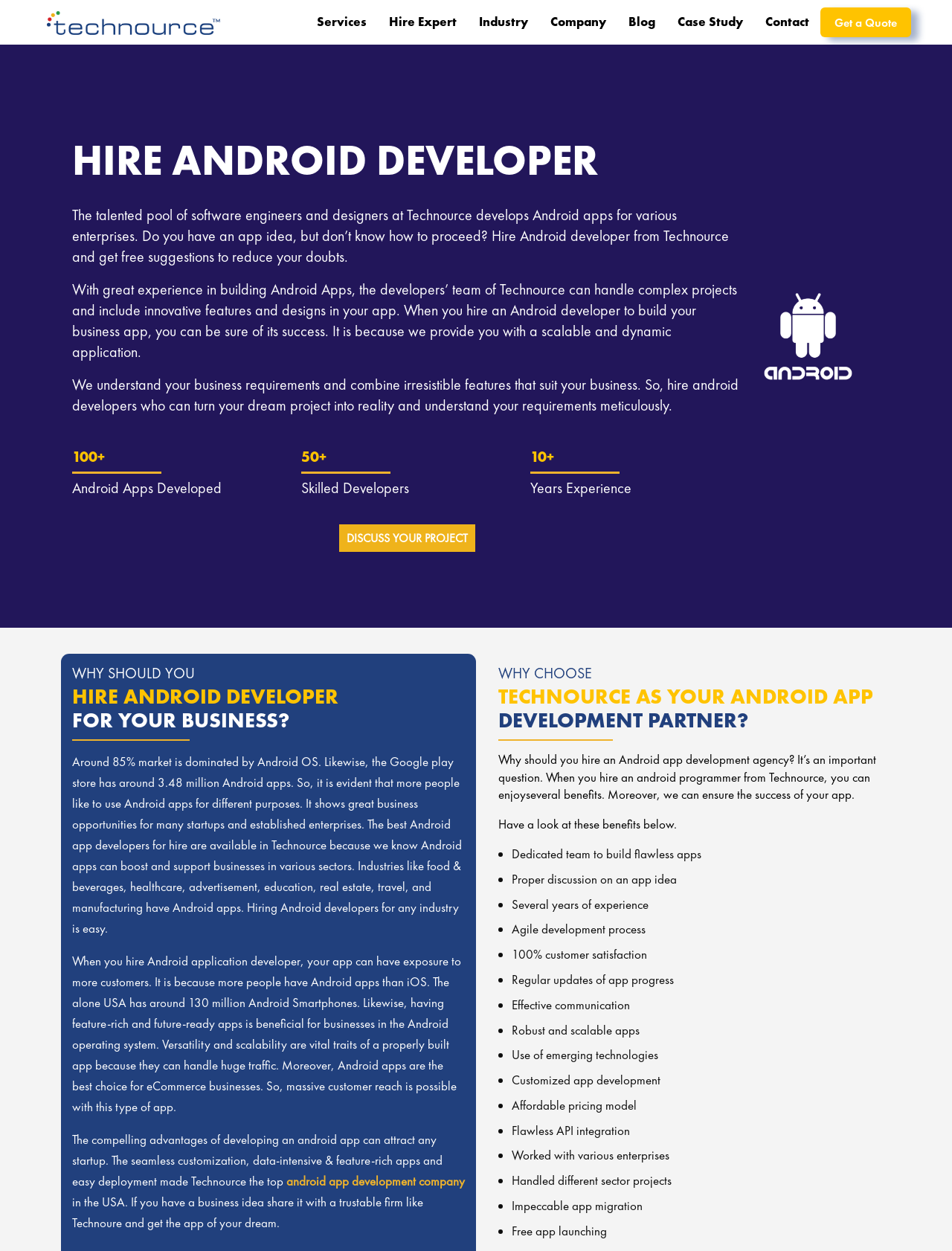Please identify the coordinates of the bounding box that should be clicked to fulfill this instruction: "Click the 'Get a Quote' link".

[0.862, 0.006, 0.957, 0.03]